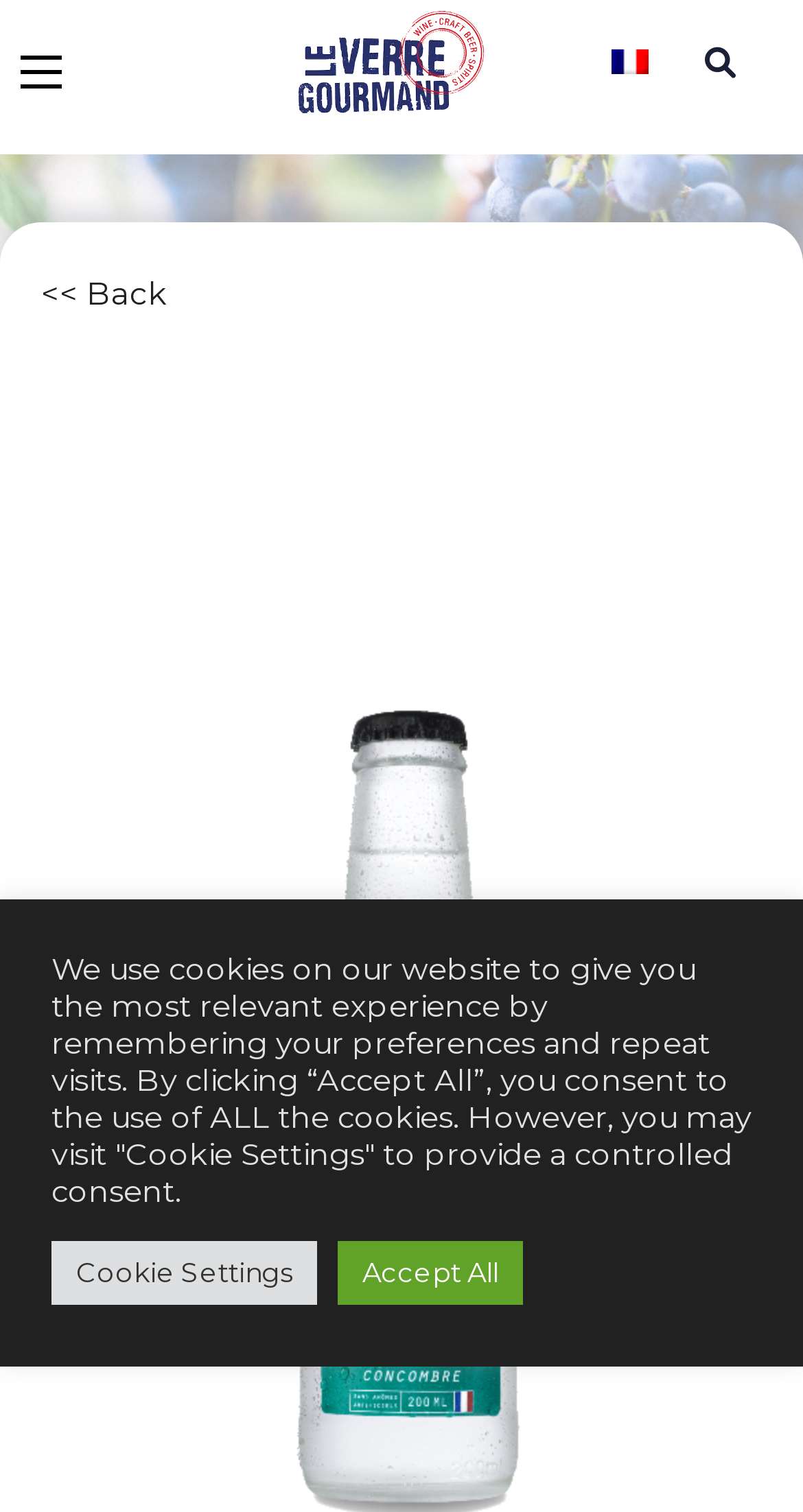Explain in detail what is displayed on the webpage.

The webpage is about Hysope Eau Tonique Concombre 20cl, a product from Le Verre Gourmand. At the top left corner, there is a button labeled "Menu mobile". Next to it, on the top center, is a link to Le Verre Gourmand, accompanied by an image with the same name. 

On the top right corner, there is a horizontal menubar with a menu item labeled "fr_FR", which has a corresponding link and image. Below the menubar, there is a link labeled "<< Back" that spans almost the entire width of the page.

In the middle of the page, there is a static text block that informs users about the website's cookie policy. Below this text, there are two buttons: "Cookie Settings" on the left and "Accept All" on the right.